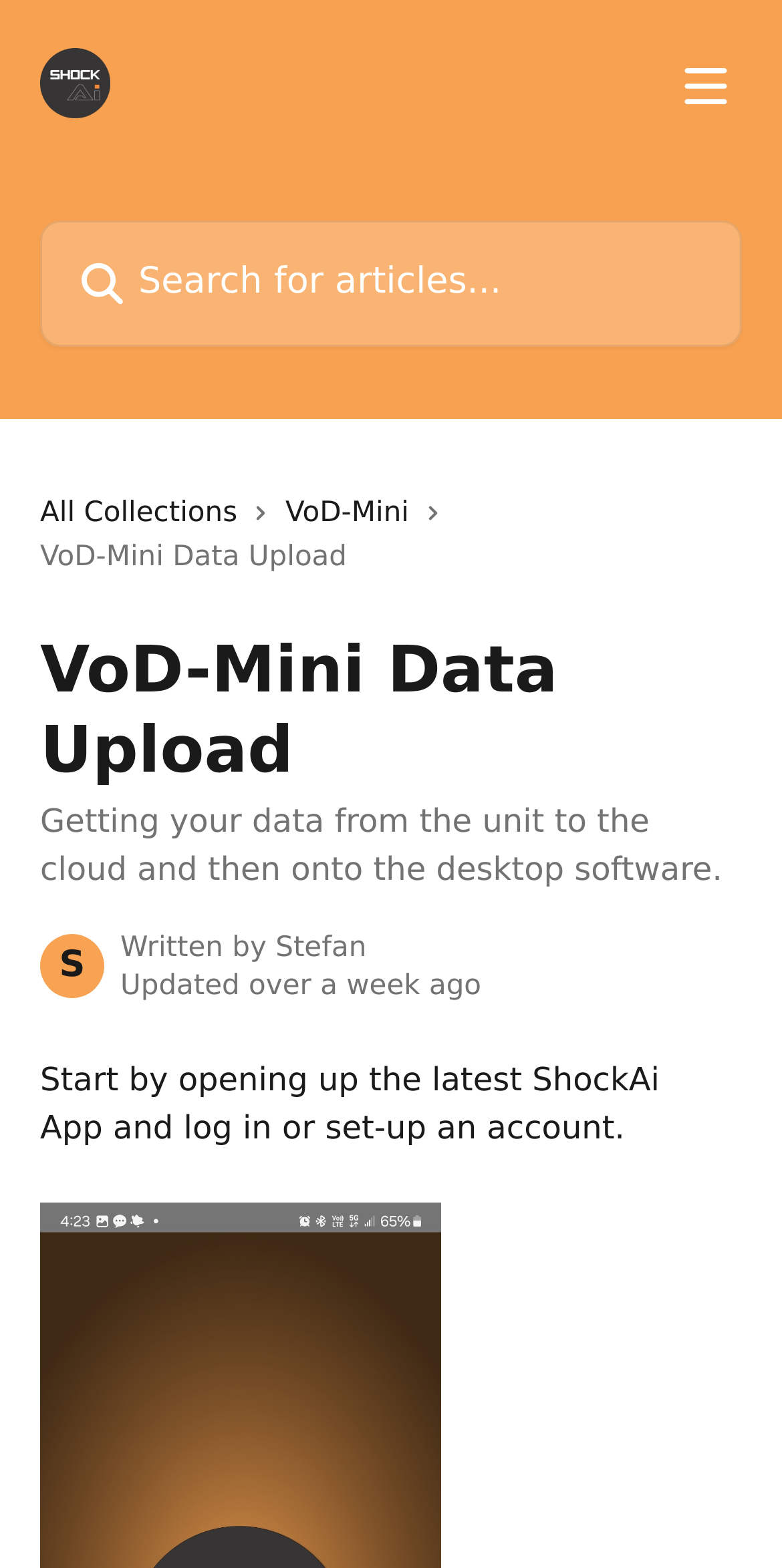Generate a thorough explanation of the webpage's elements.

The webpage is titled "VoD-Mini Data Upload | Shot Track Help Center" and appears to be a help center article. At the top, there is a header section that spans the entire width of the page, containing a logo image with the text "Shot Track Help Center" on the left, a search bar in the middle, and a button with an image to open a menu on the right. 

Below the header, there are three links: "All Collections", "VoD-Mini", and an unnamed link with an image. The "VoD-Mini" link is accompanied by a static text "VoD-Mini Data Upload" on its right. 

The main content of the article starts with a header section that takes up about half of the page width, containing the title "Getting your data from the unit to the cloud and then onto the desktop software." in a larger font size. 

Below the title, there is an author section with the text "Written by Stefan" and an "Updated over a week ago" timestamp. The main article content starts with a paragraph of text "Start by opening up the latest ShockAi App and log in or set-up an account."